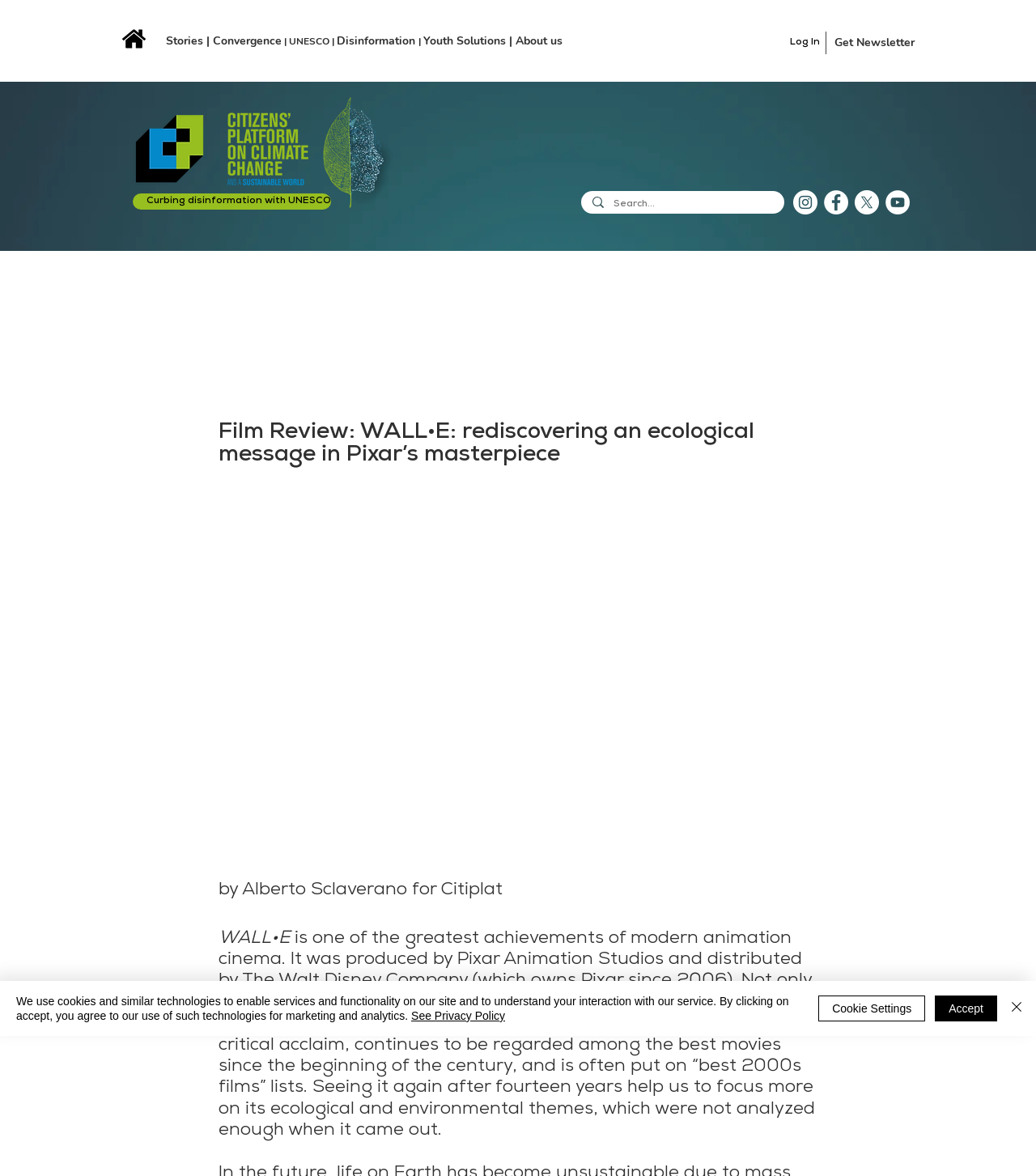Predict the bounding box coordinates of the area that should be clicked to accomplish the following instruction: "Visit the About us page". The bounding box coordinates should consist of four float numbers between 0 and 1, i.e., [left, top, right, bottom].

[0.498, 0.028, 0.543, 0.041]